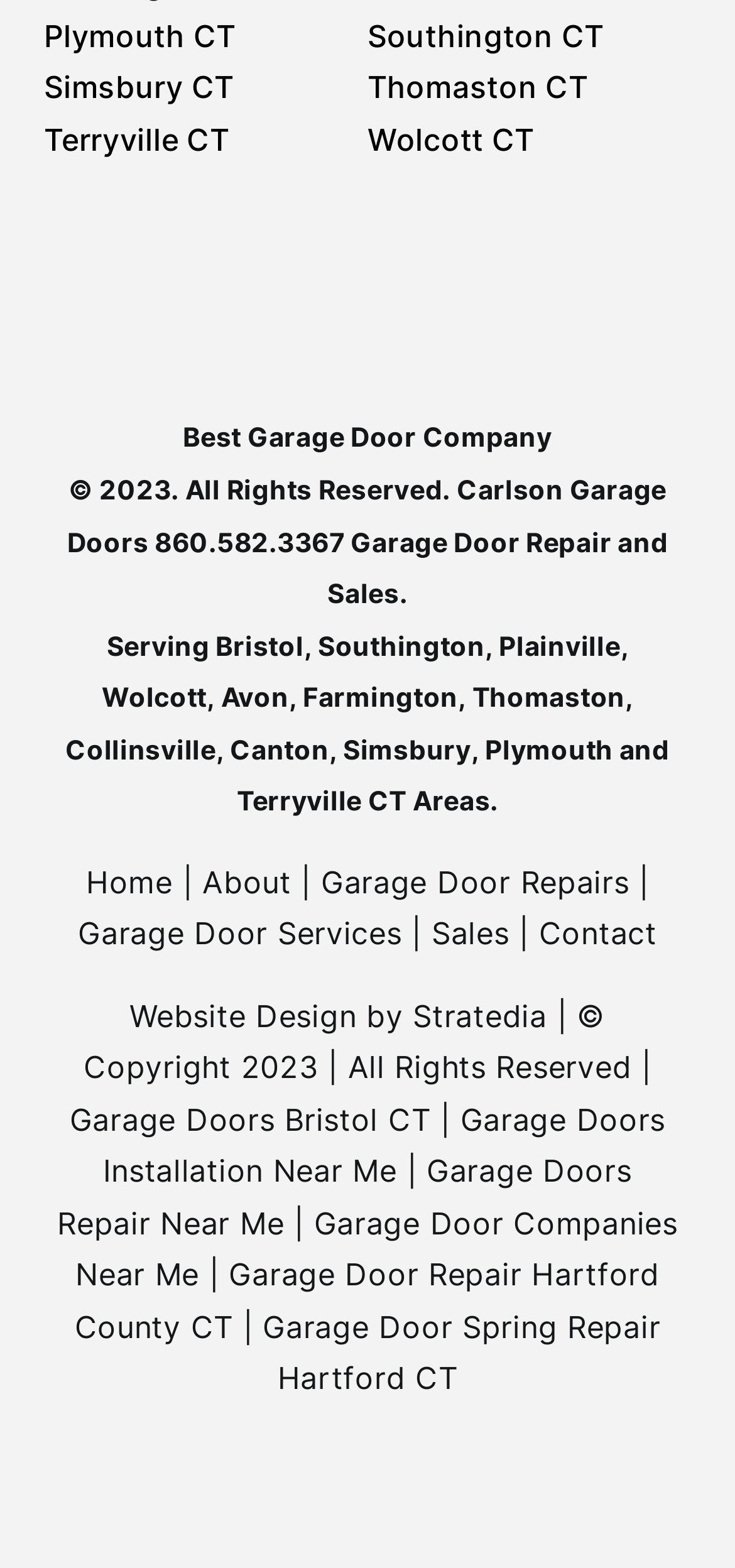Determine the coordinates of the bounding box for the clickable area needed to execute this instruction: "Check Garage Door Companies Near Me".

[0.103, 0.768, 0.922, 0.825]